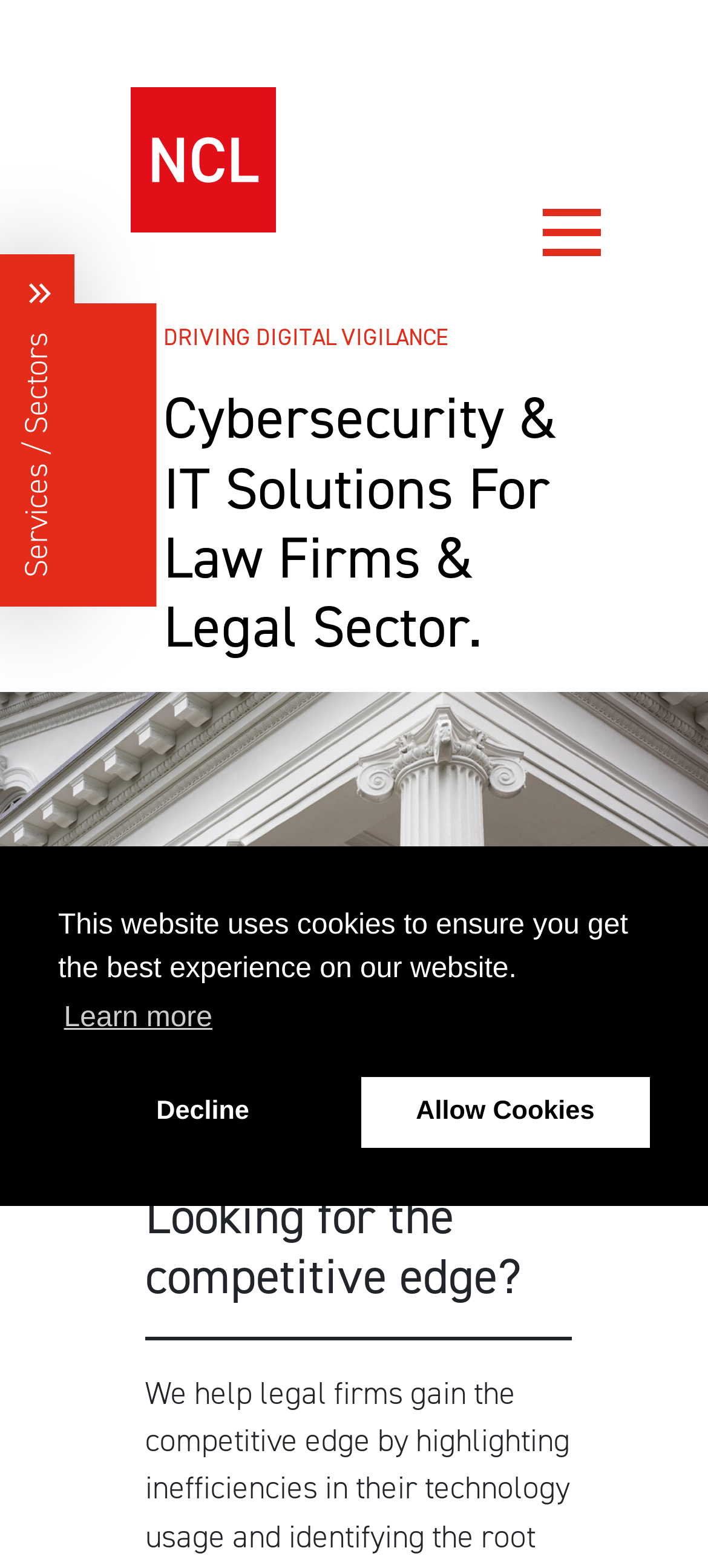Utilize the information from the image to answer the question in detail:
What is the main theme of this website?

Based on the webpage content, especially the heading 'Cybersecurity & IT Solutions For Law Firms & Legal Sector.', it is clear that the main theme of this website is related to cybersecurity and IT solutions, specifically for the legal sector.